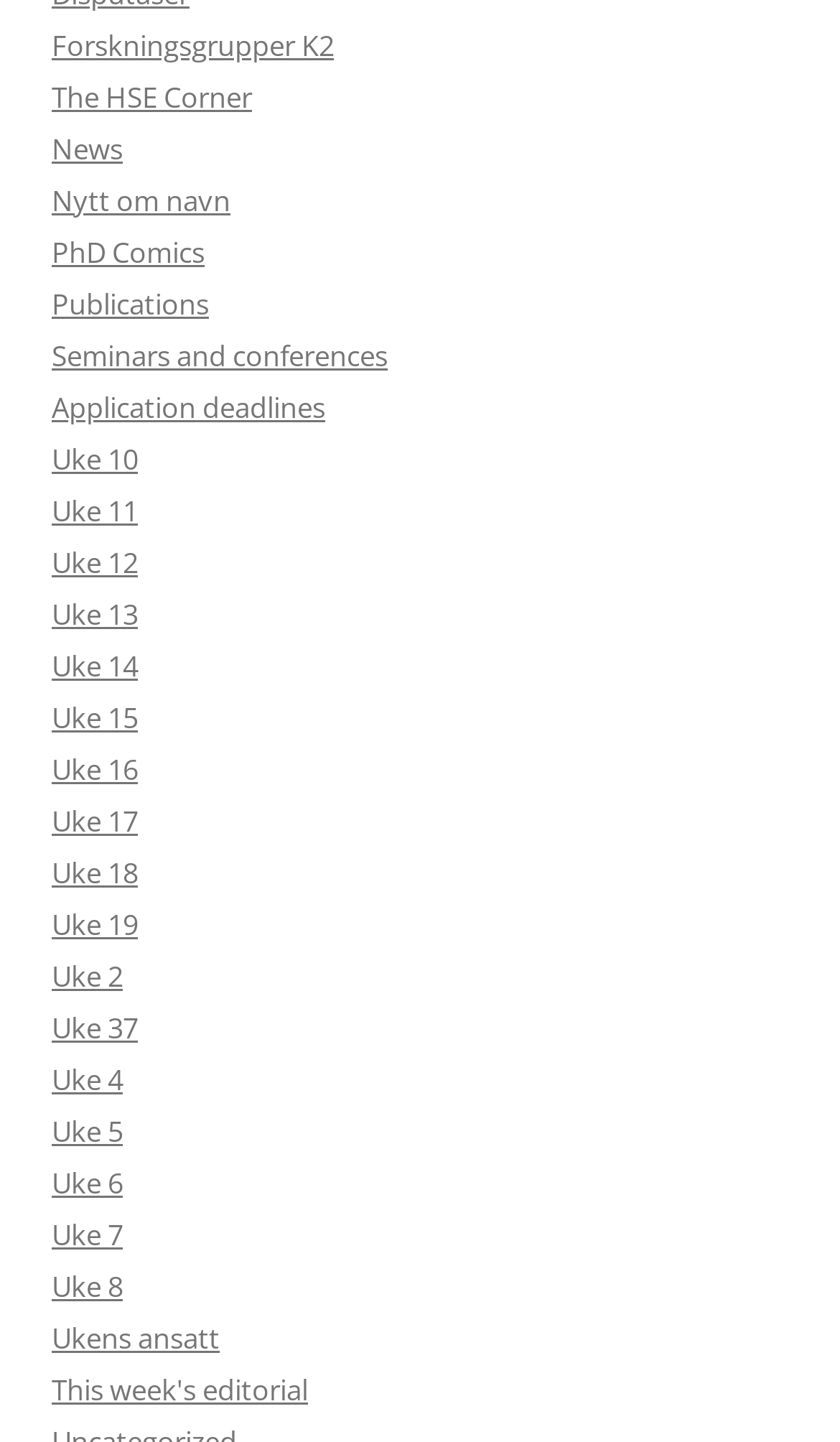Based on the element description Publications, identify the bounding box of the UI element in the given webpage screenshot. The coordinates should be in the format (top-left x, top-left y, bottom-right x, bottom-right y) and must be between 0 and 1.

[0.062, 0.197, 0.249, 0.224]